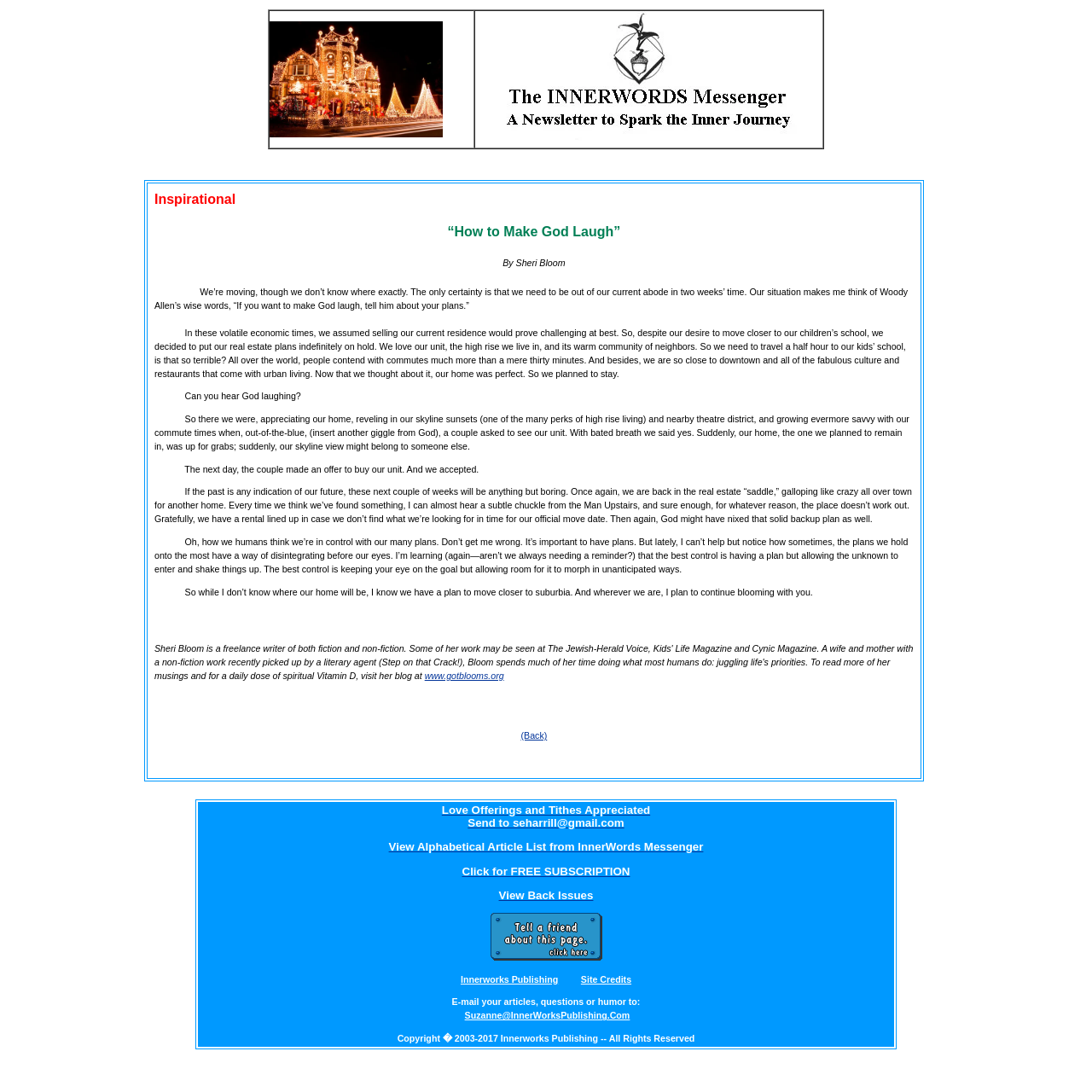Identify the bounding box for the given UI element using the description provided. Coordinates should be in the format (top-left x, top-left y, bottom-right x, bottom-right y) and must be between 0 and 1. Here is the description: document.write ("</a>")

[0.449, 0.871, 0.551, 0.882]